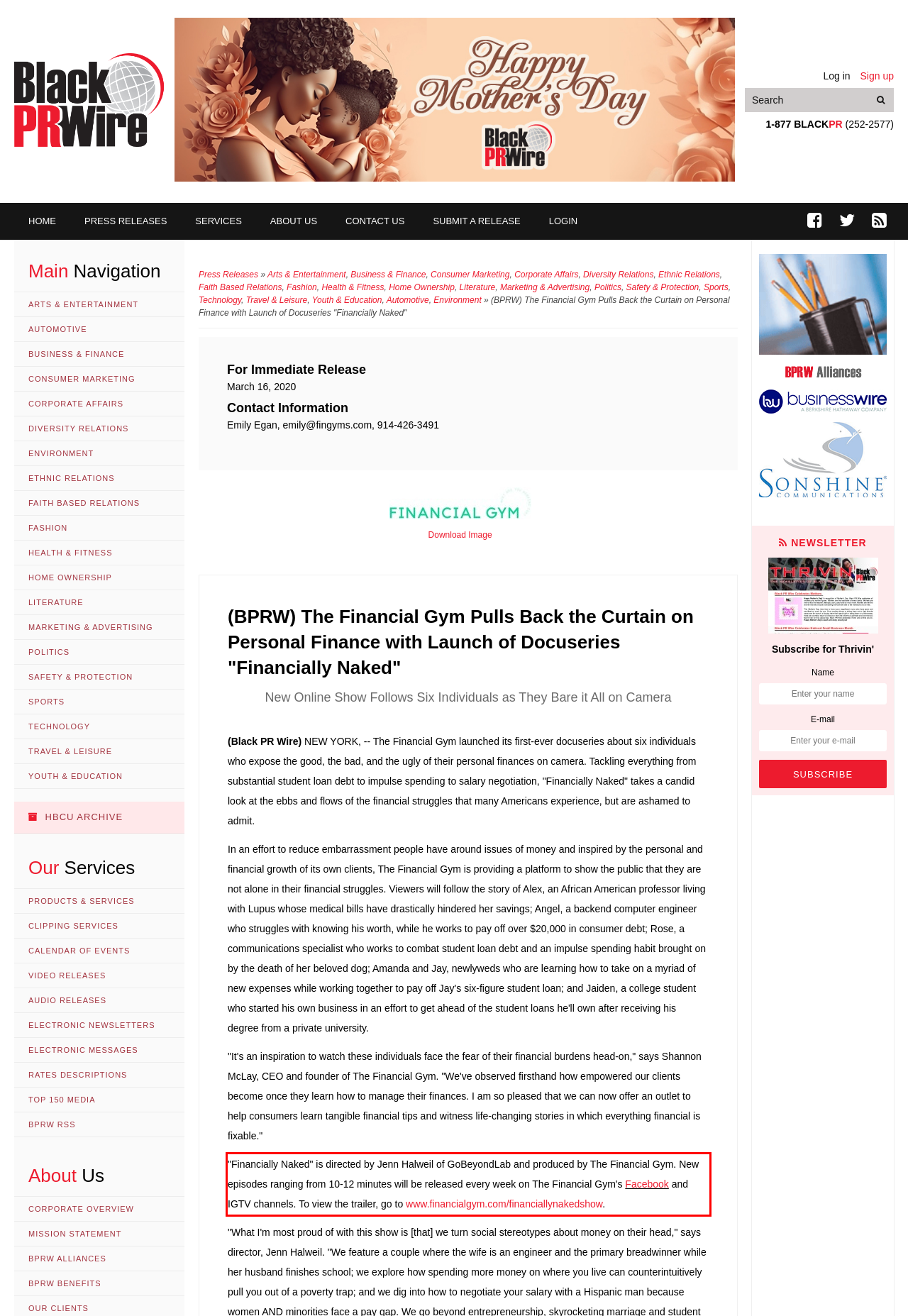Examine the webpage screenshot and use OCR to obtain the text inside the red bounding box.

"Financially Naked" is directed by Jenn Halweil of GoBeyondLab and produced by The Financial Gym. New episodes ranging from 10-12 minutes will be released every week on The Financial Gym's Facebook and IGTV channels. To view the trailer, go to www.financialgym.com/financiallynakedshow.